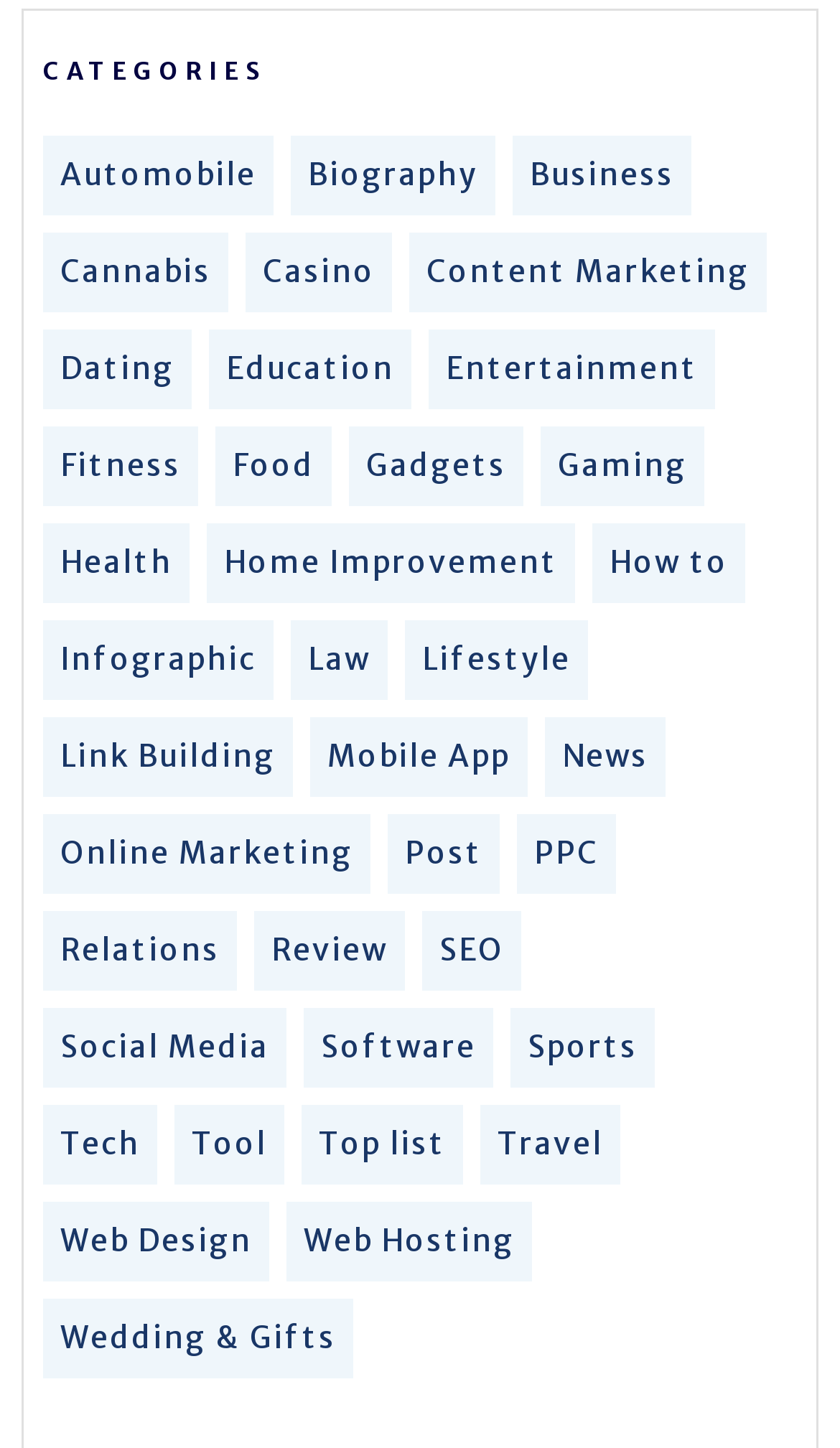Locate the bounding box coordinates of the clickable element to fulfill the following instruction: "Go to Education". Provide the coordinates as four float numbers between 0 and 1 in the format [left, top, right, bottom].

[0.269, 0.24, 0.469, 0.271]